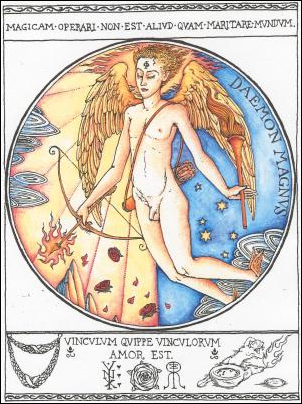Analyze the image and give a detailed response to the question:
What is the theme of the illustration?

The caption suggests that the illustration is themed around the balance between the spiritual and material realms, which is reflected in the symbolic motifs representing astrology and the elements surrounding the winged figure.